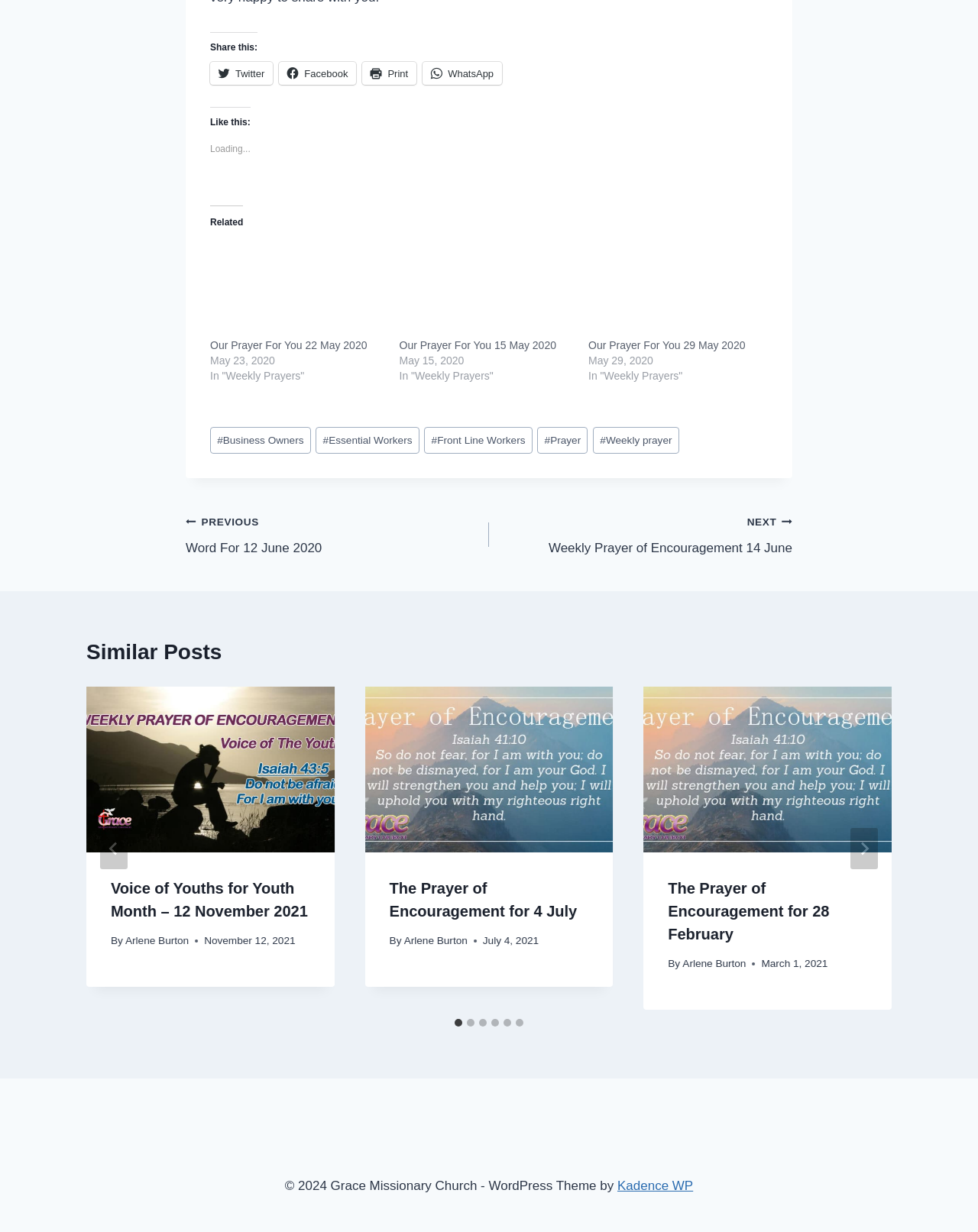From the element description: "WhatsApp", extract the bounding box coordinates of the UI element. The coordinates should be expressed as four float numbers between 0 and 1, in the order [left, top, right, bottom].

[0.432, 0.05, 0.513, 0.069]